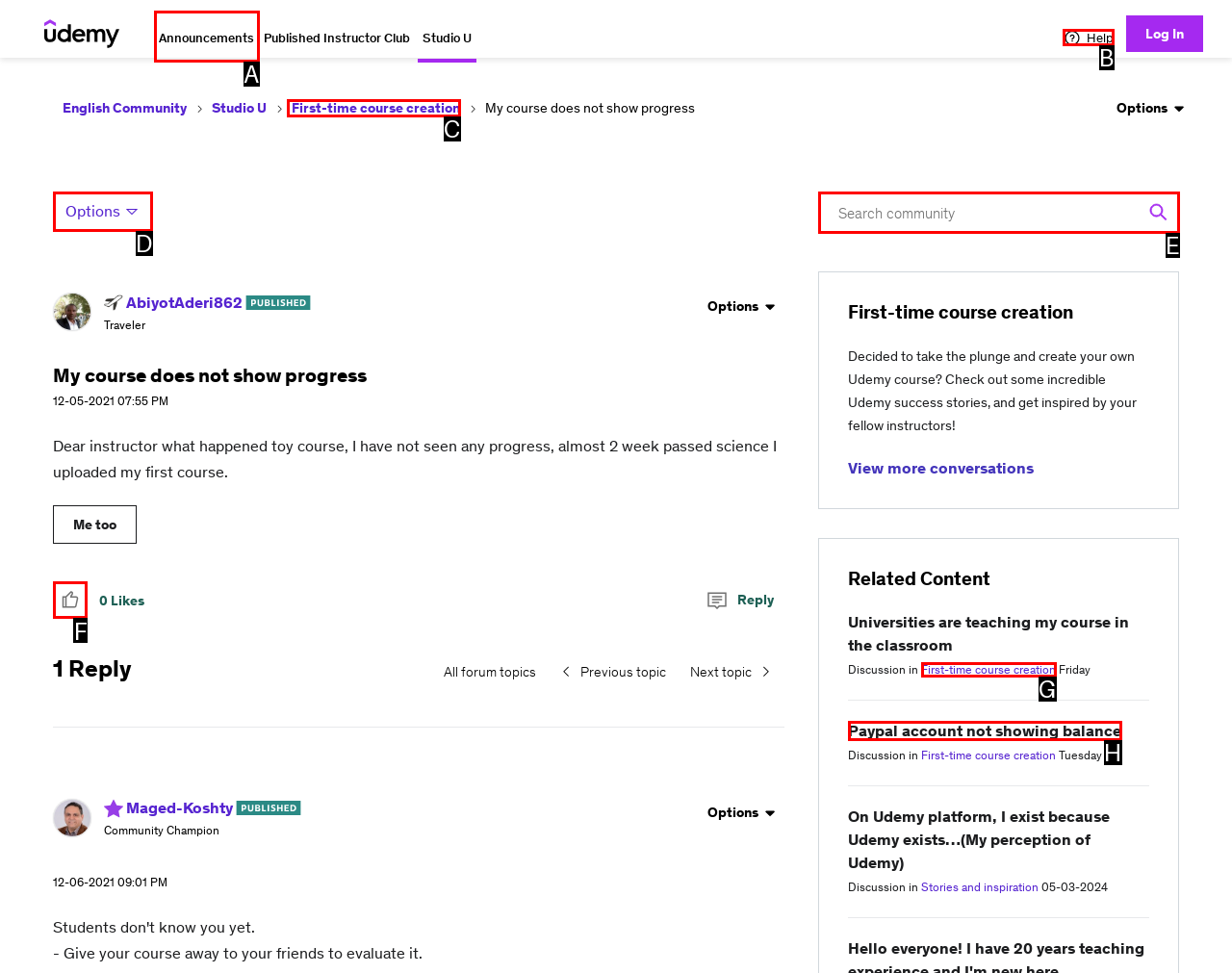Indicate which UI element needs to be clicked to fulfill the task: Give a like to the post
Answer with the letter of the chosen option from the available choices directly.

F